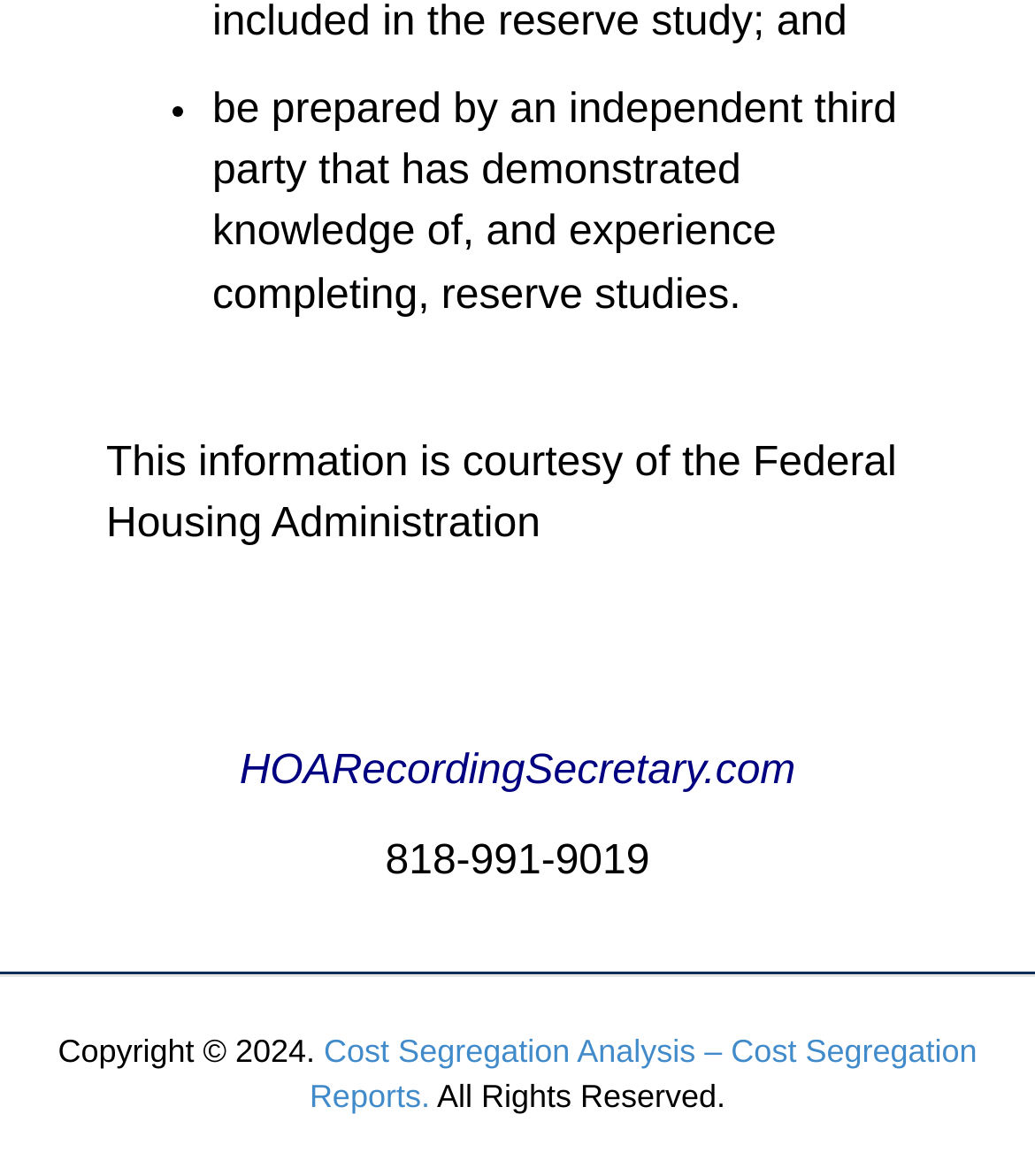Respond with a single word or phrase to the following question:
What is the topic related to the link at the bottom of the page?

Cost Segregation Analysis